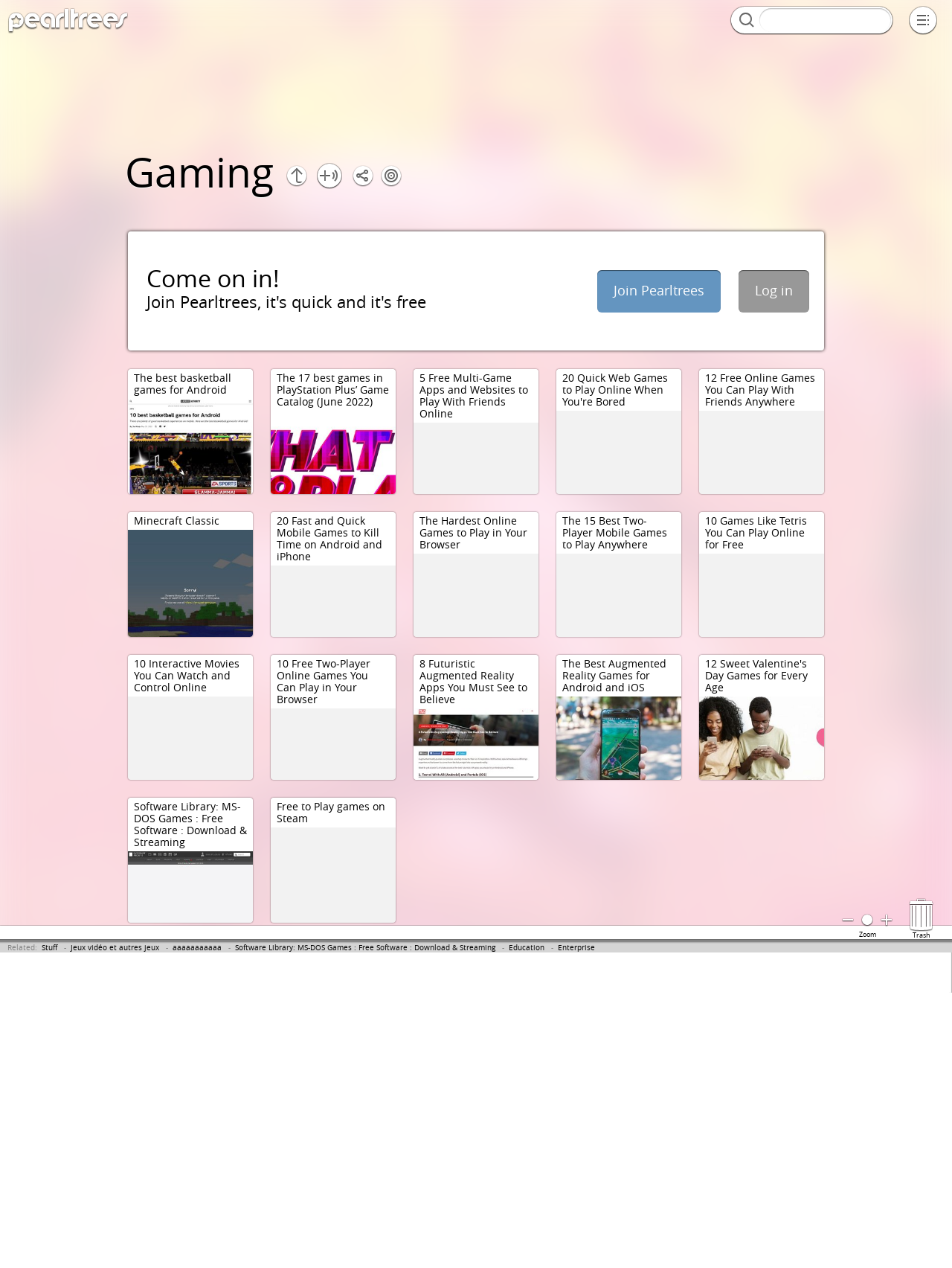Identify the bounding box of the HTML element described as: "Enterprise".

[0.586, 0.744, 0.625, 0.751]